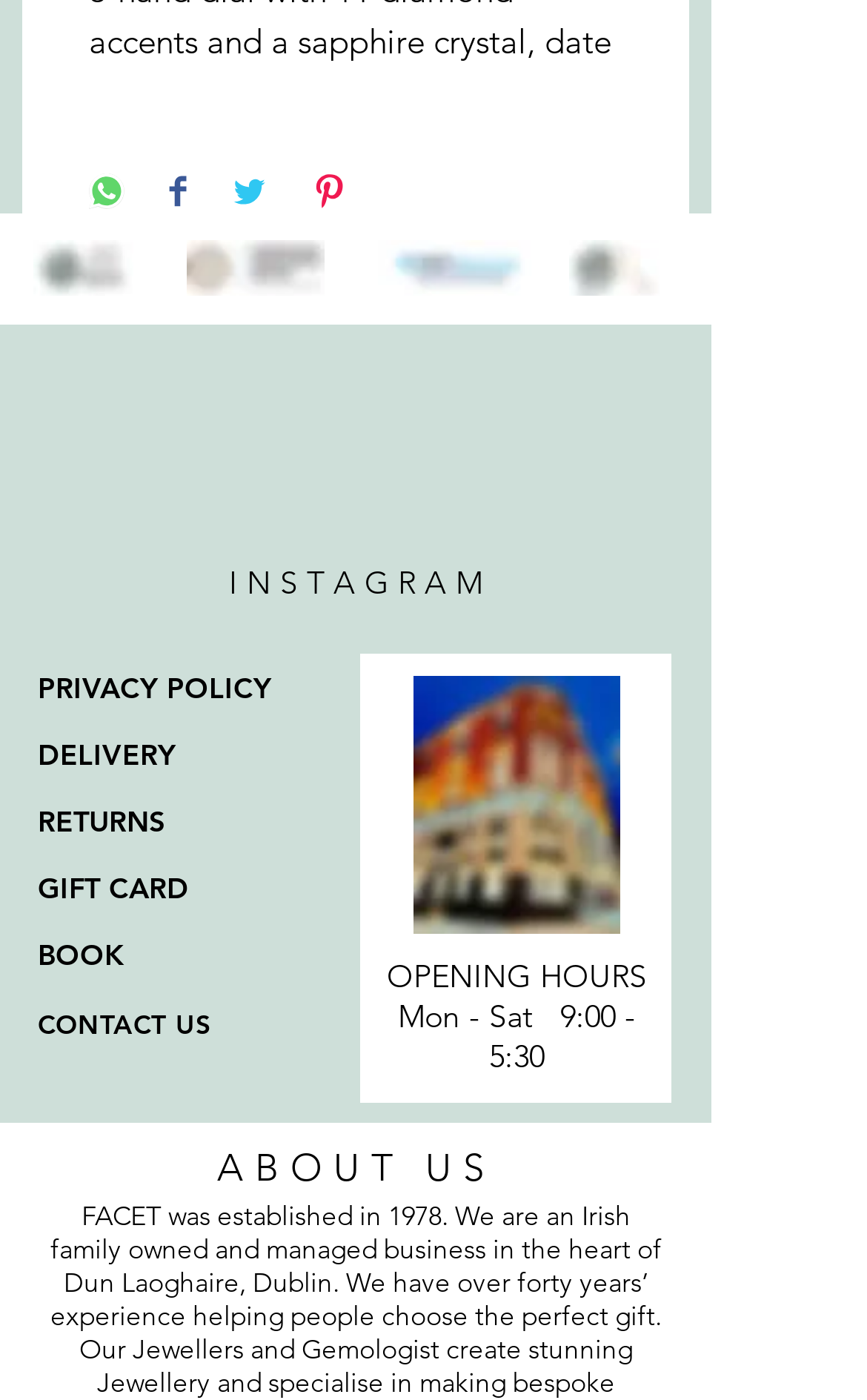What is the material of the watch case?
Please use the image to provide a one-word or short phrase answer.

Stainless Steel